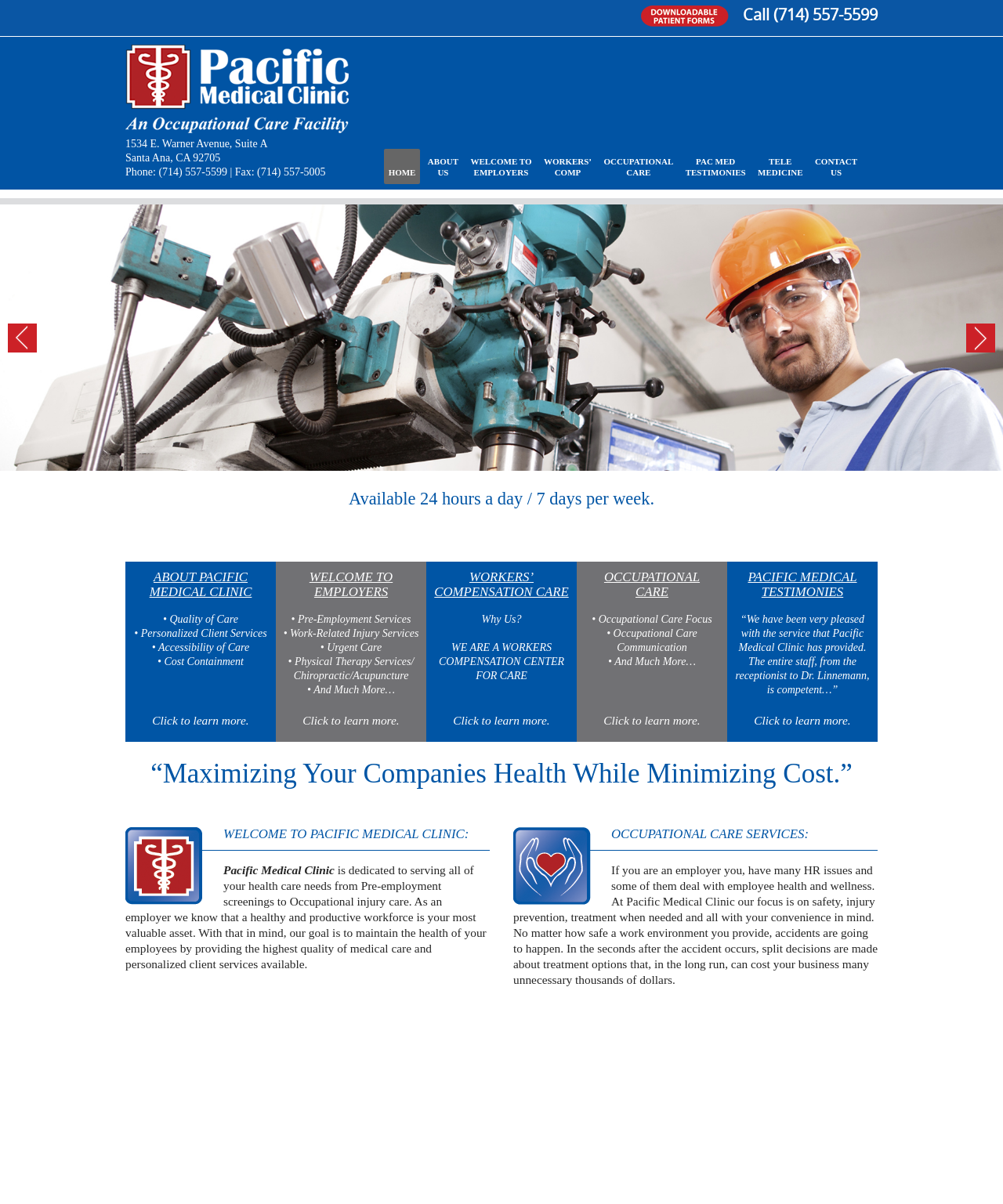Determine the coordinates of the bounding box for the clickable area needed to execute this instruction: "Call the phone number".

[0.741, 0.003, 0.875, 0.021]